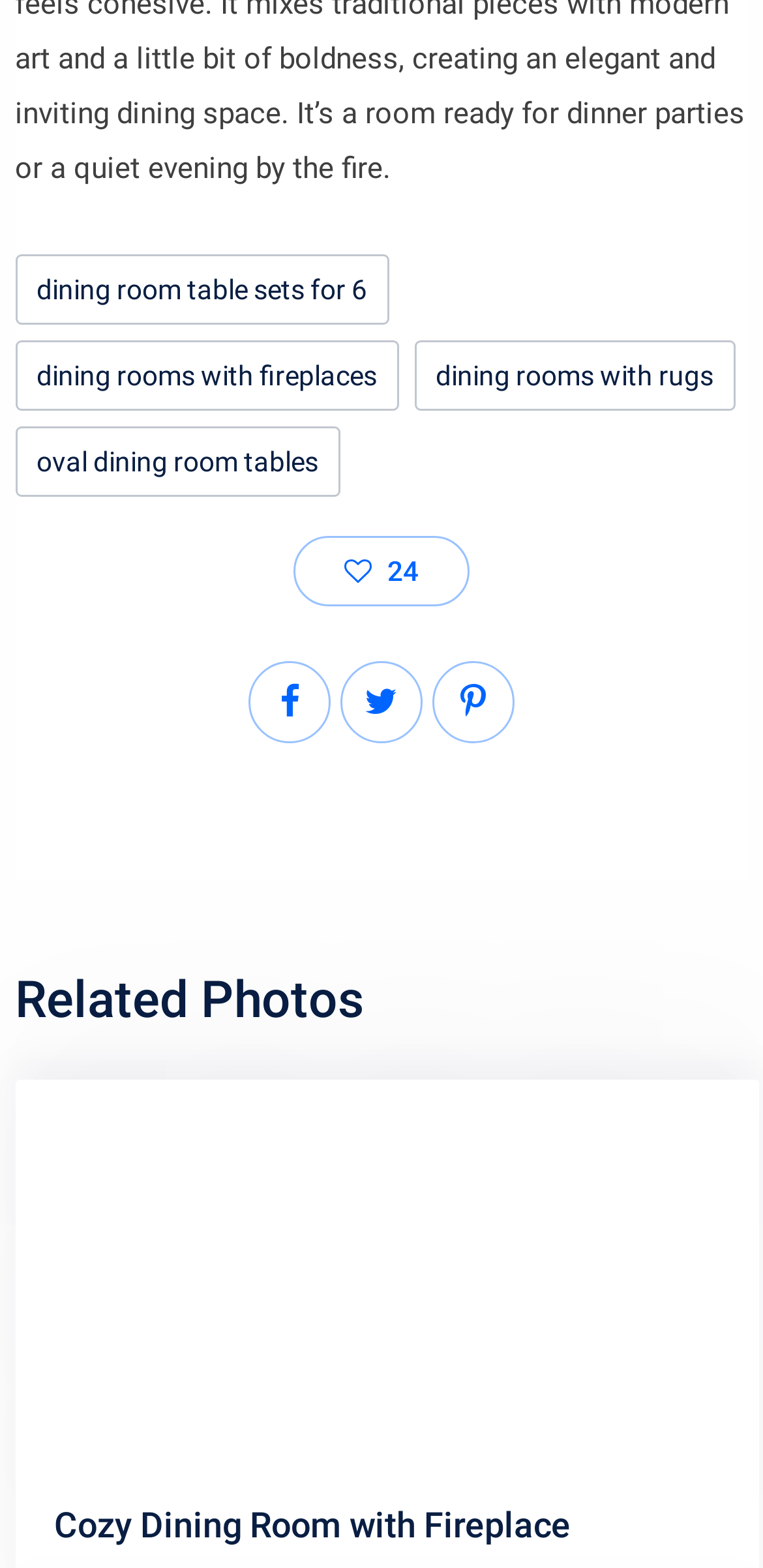Pinpoint the bounding box coordinates of the area that must be clicked to complete this instruction: "Check related photos".

[0.02, 0.611, 0.476, 0.663]